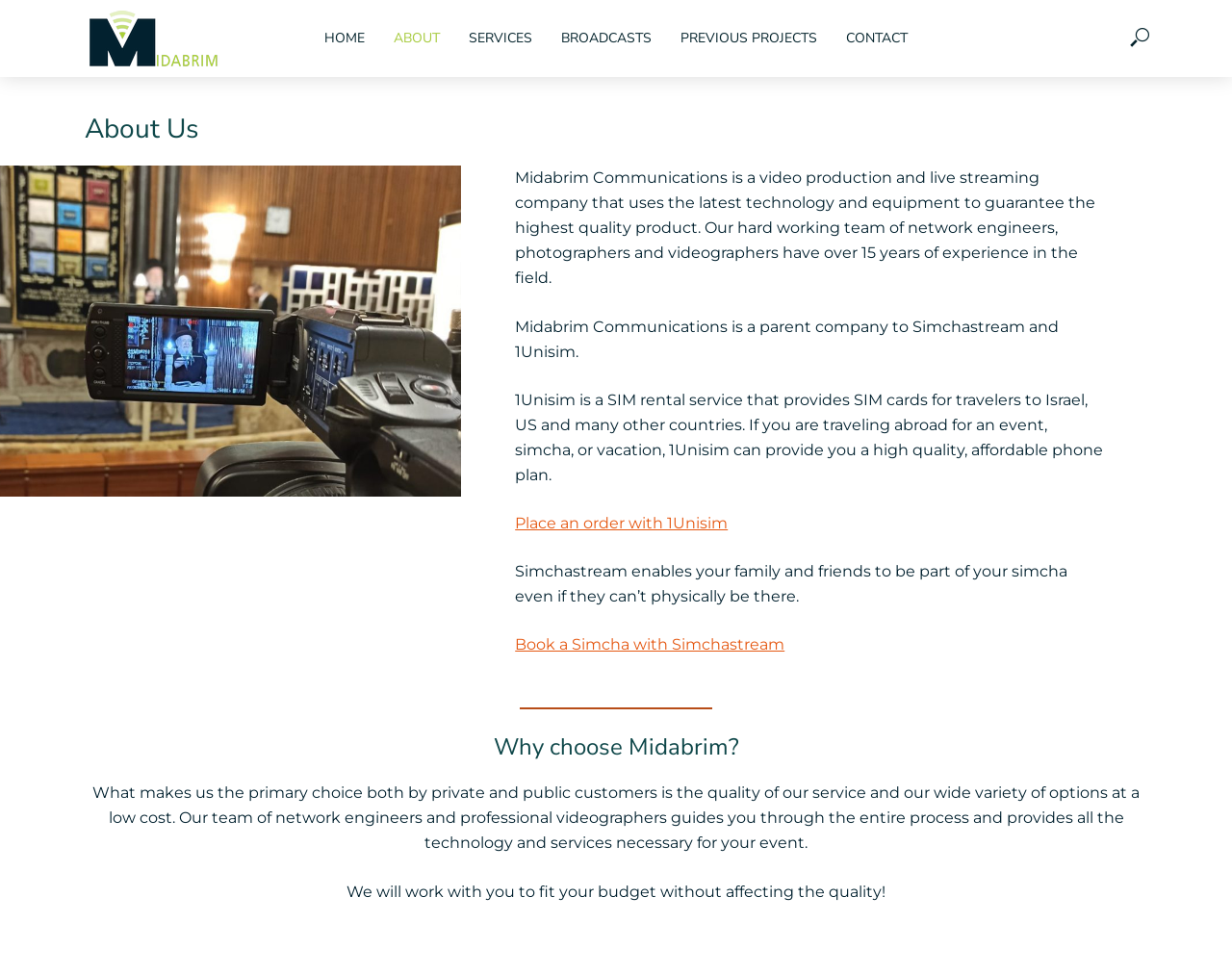Determine the bounding box coordinates of the section to be clicked to follow the instruction: "Click on the Midabrim Communications logo". The coordinates should be given as four float numbers between 0 and 1, formatted as [left, top, right, bottom].

[0.069, 0.01, 0.178, 0.069]